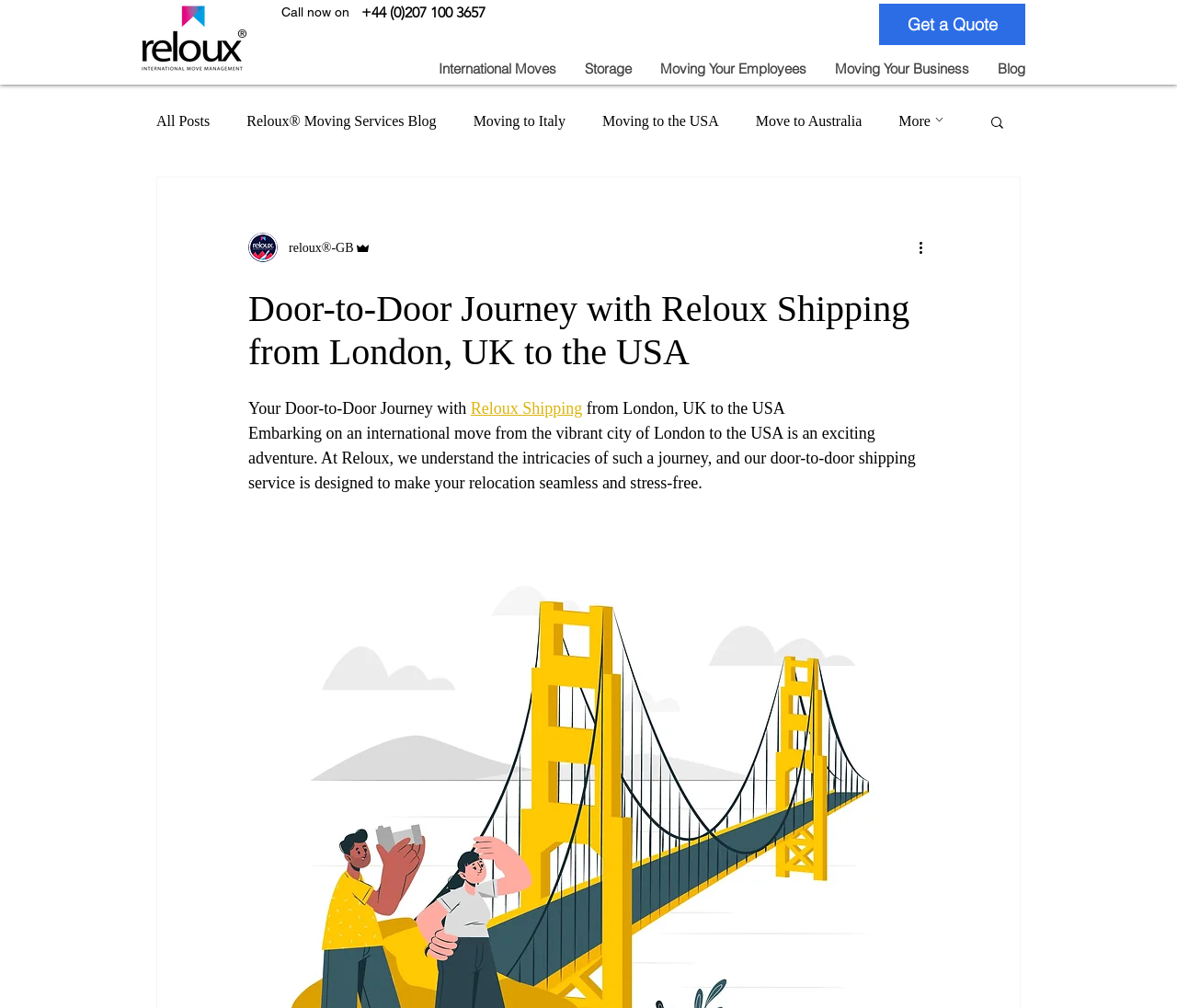What is the phone number to call?
Please interpret the details in the image and answer the question thoroughly.

The phone number can be found next to the 'Call now on' text, which is located near the top of the webpage. It is a link element with the phone number as its text content.